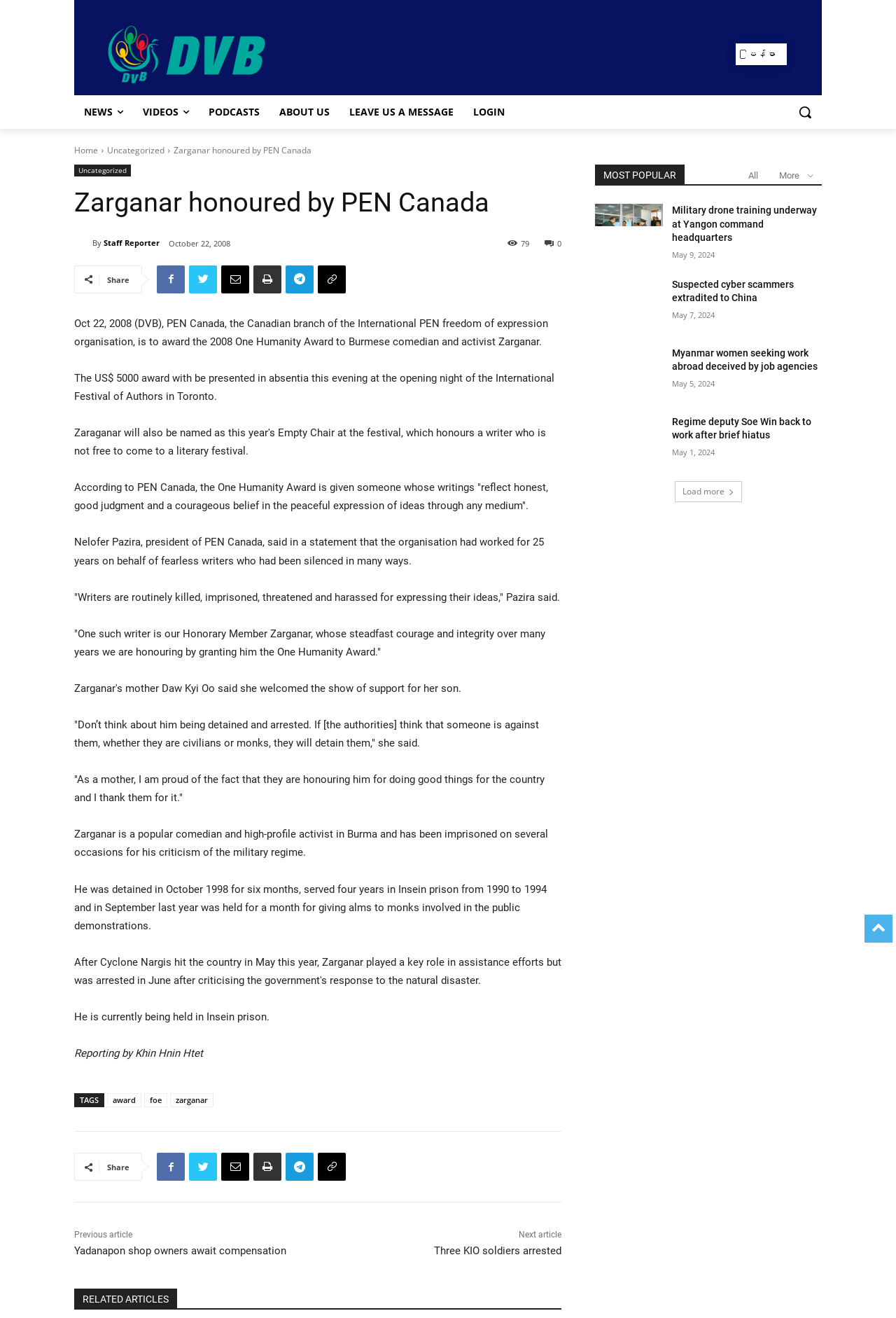Please determine the bounding box coordinates of the clickable area required to carry out the following instruction: "Share the article". The coordinates must be four float numbers between 0 and 1, represented as [left, top, right, bottom].

[0.12, 0.208, 0.145, 0.216]